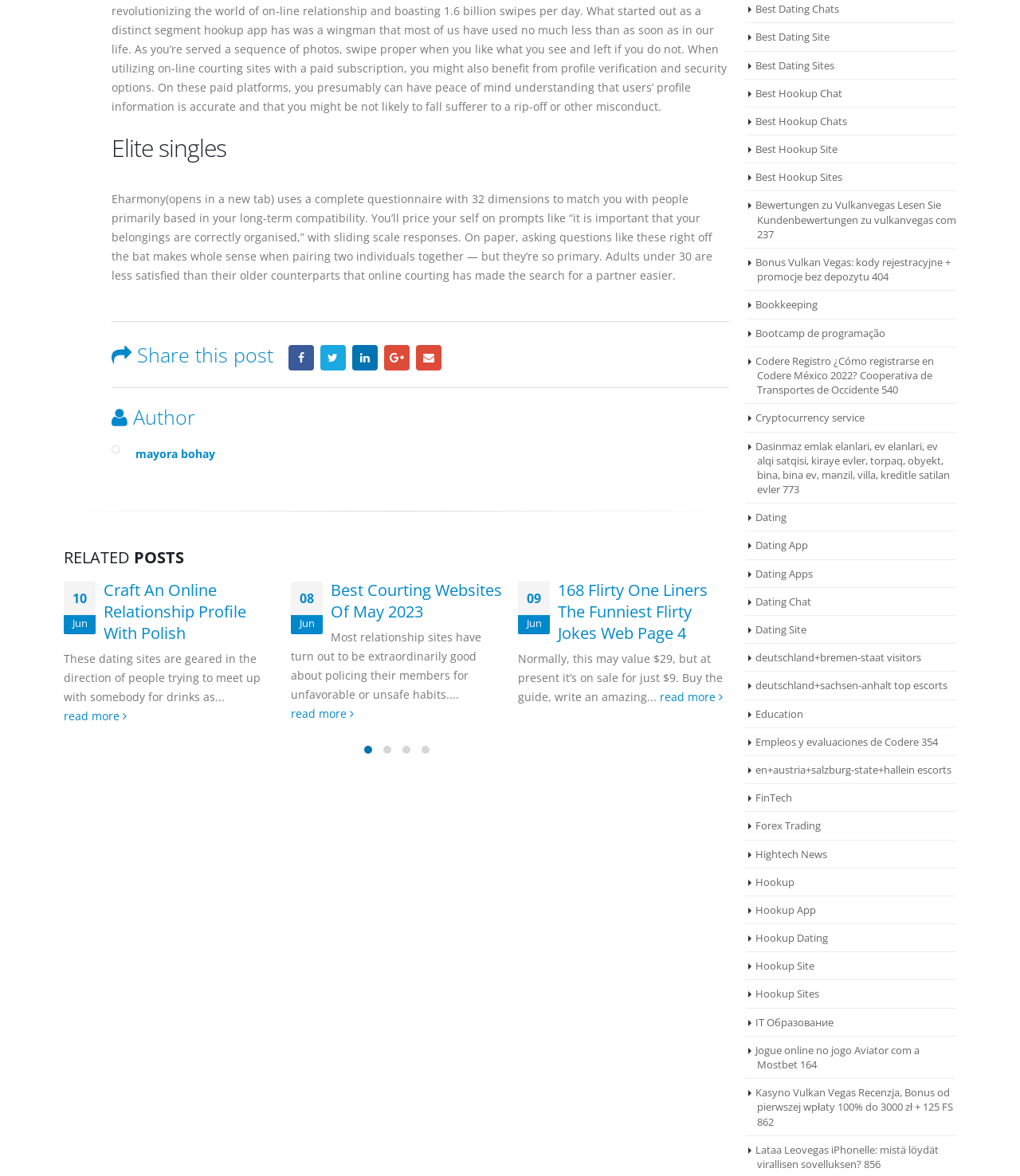Who is the author of the post?
Answer the question with detailed information derived from the image.

The author of the post is 'mayora bohay' which is indicated by the link element with the text 'mayora bohay' below the heading 'Author'.